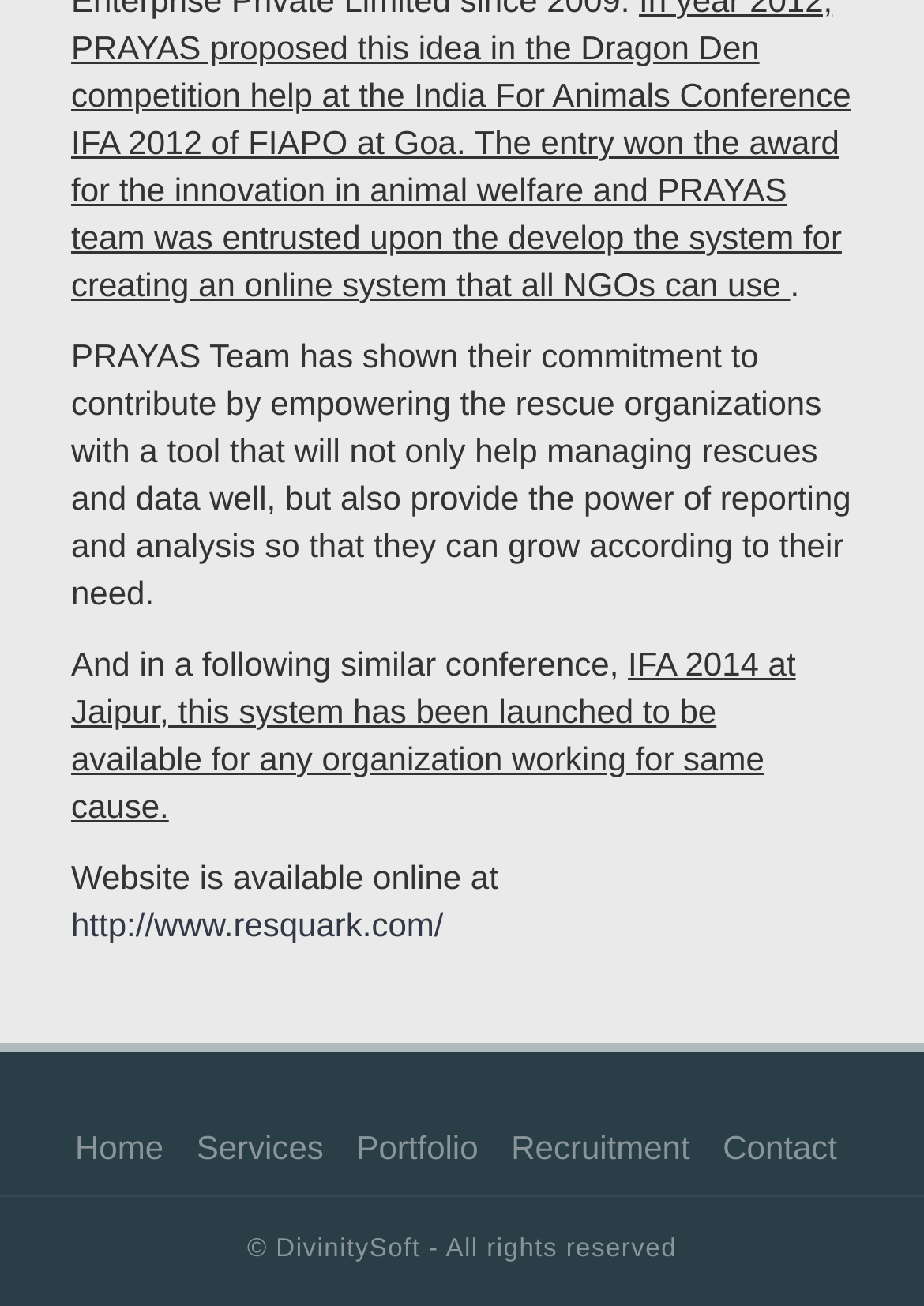Please give a one-word or short phrase response to the following question: 
Where can the website be accessed online?

http://www.resquark.com/